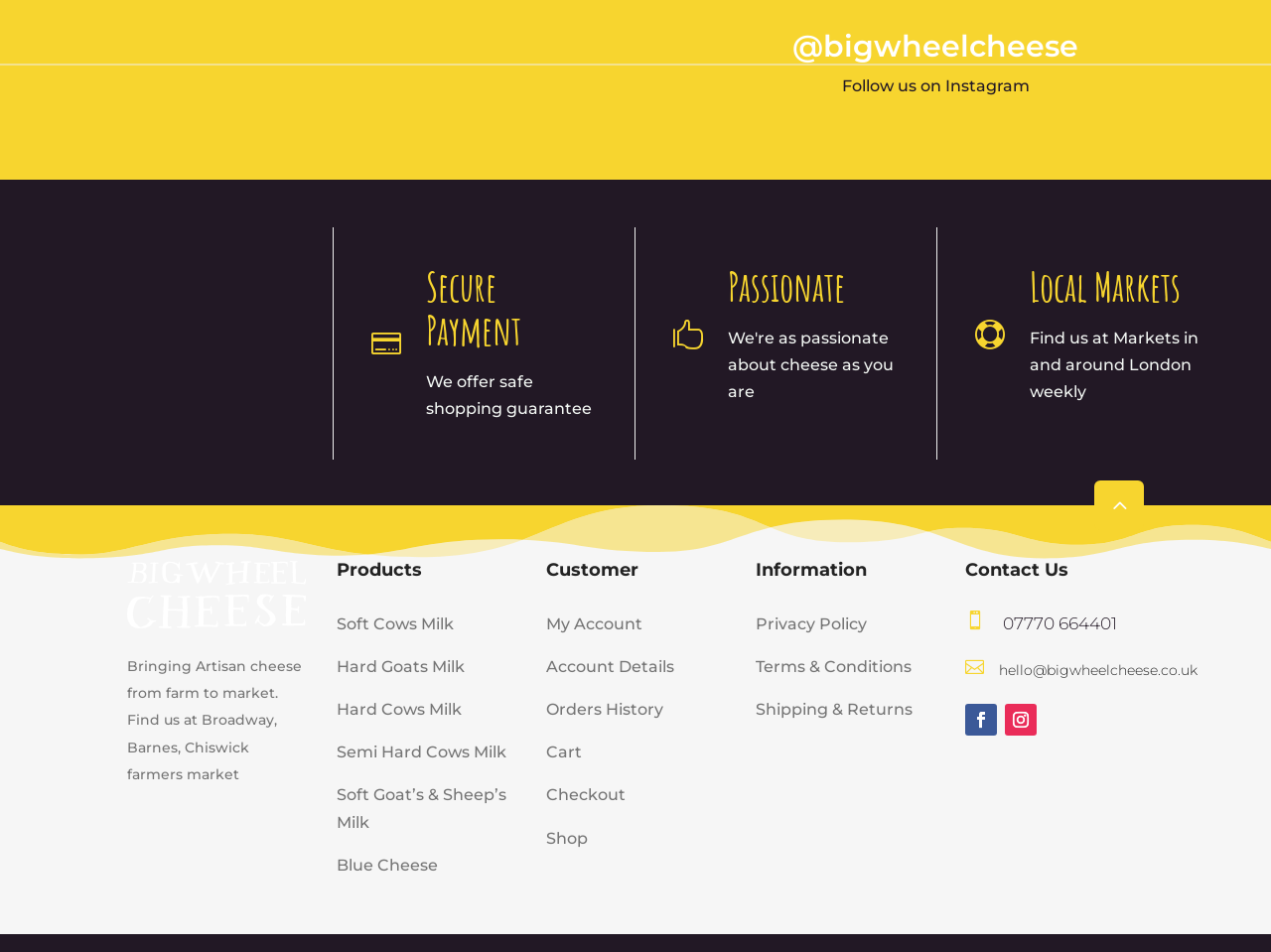Identify the bounding box coordinates for the element you need to click to achieve the following task: "Contact us via phone". The coordinates must be four float values ranging from 0 to 1, formatted as [left, top, right, bottom].

[0.789, 0.644, 0.879, 0.665]